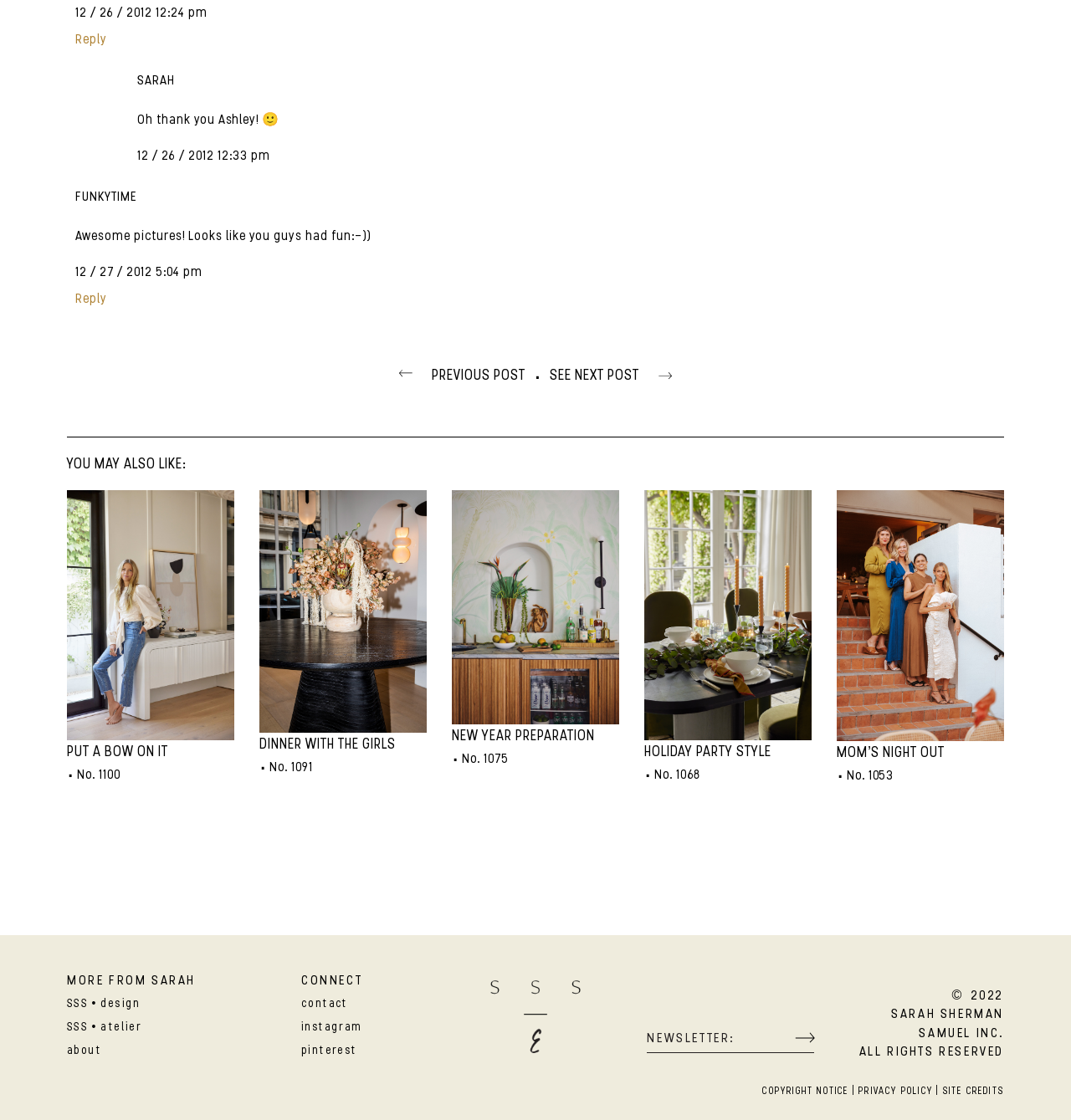Please specify the bounding box coordinates for the clickable region that will help you carry out the instruction: "See next post".

[0.505, 0.317, 0.653, 0.352]